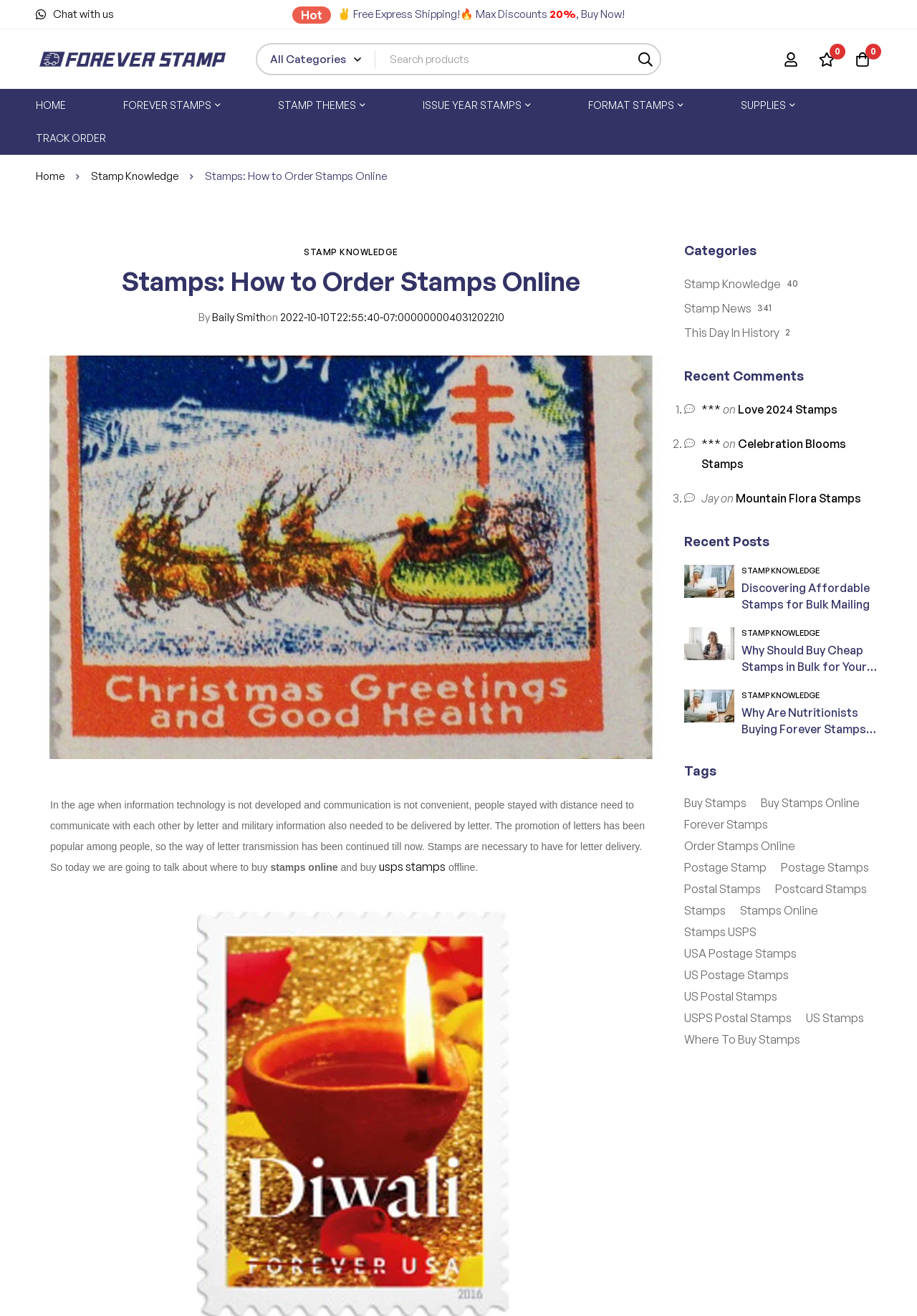Provide a short, one-word or phrase answer to the question below:
How many recent comments are shown on the webpage?

3